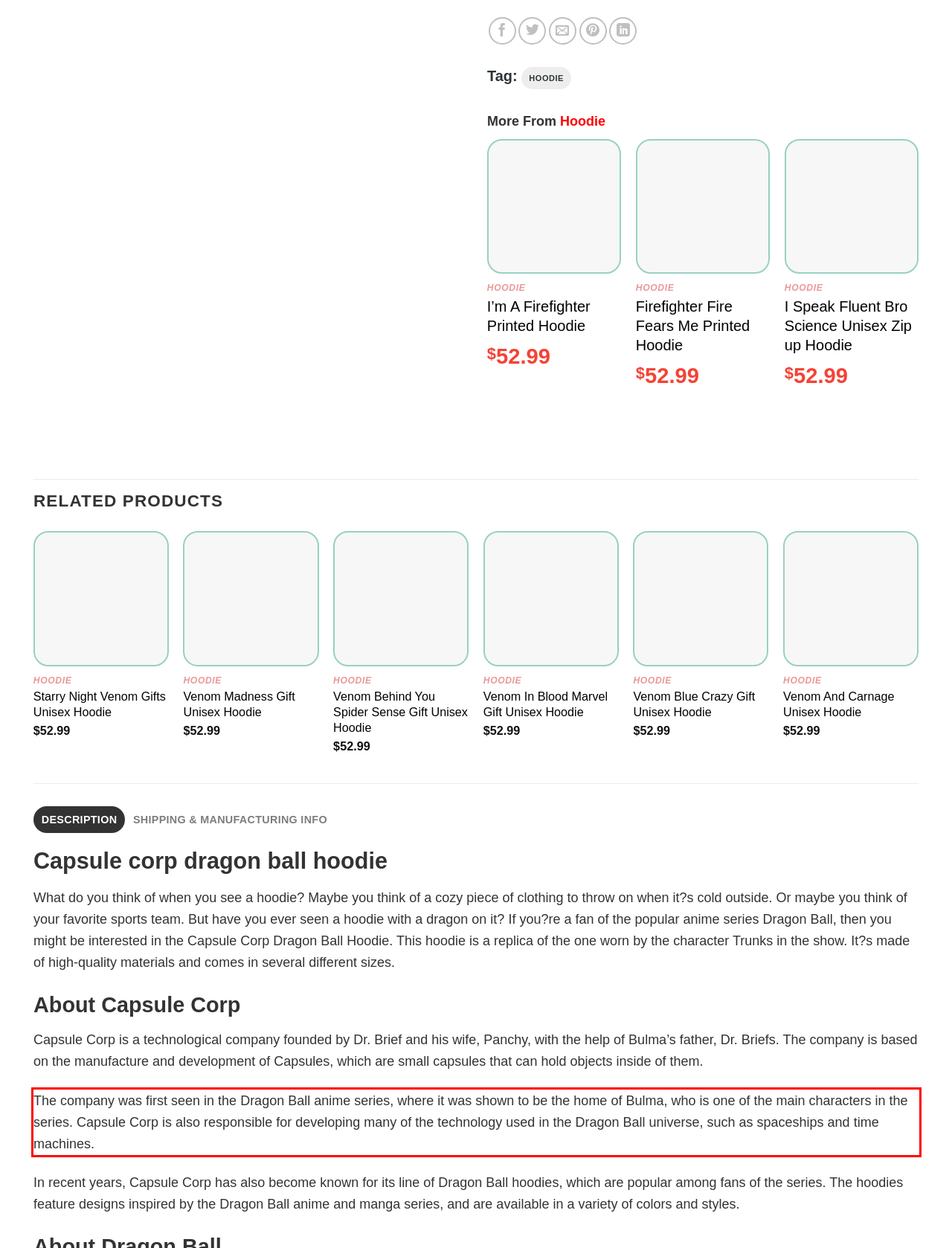You are provided with a screenshot of a webpage that includes a UI element enclosed in a red rectangle. Extract the text content inside this red rectangle.

The company was first seen in the Dragon Ball anime series, where it was shown to be the home of Bulma, who is one of the main characters in the series. Capsule Corp is also responsible for developing many of the technology used in the Dragon Ball universe, such as spaceships and time machines.